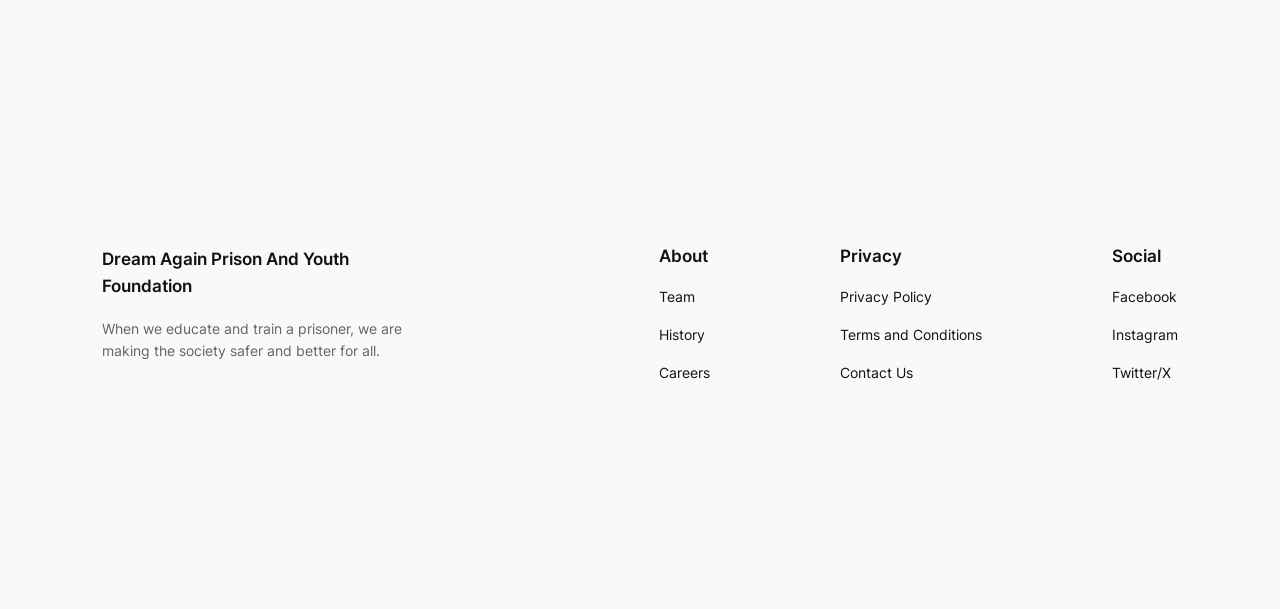Identify the bounding box coordinates of the area you need to click to perform the following instruction: "Explore the history of the foundation".

[0.515, 0.532, 0.551, 0.569]